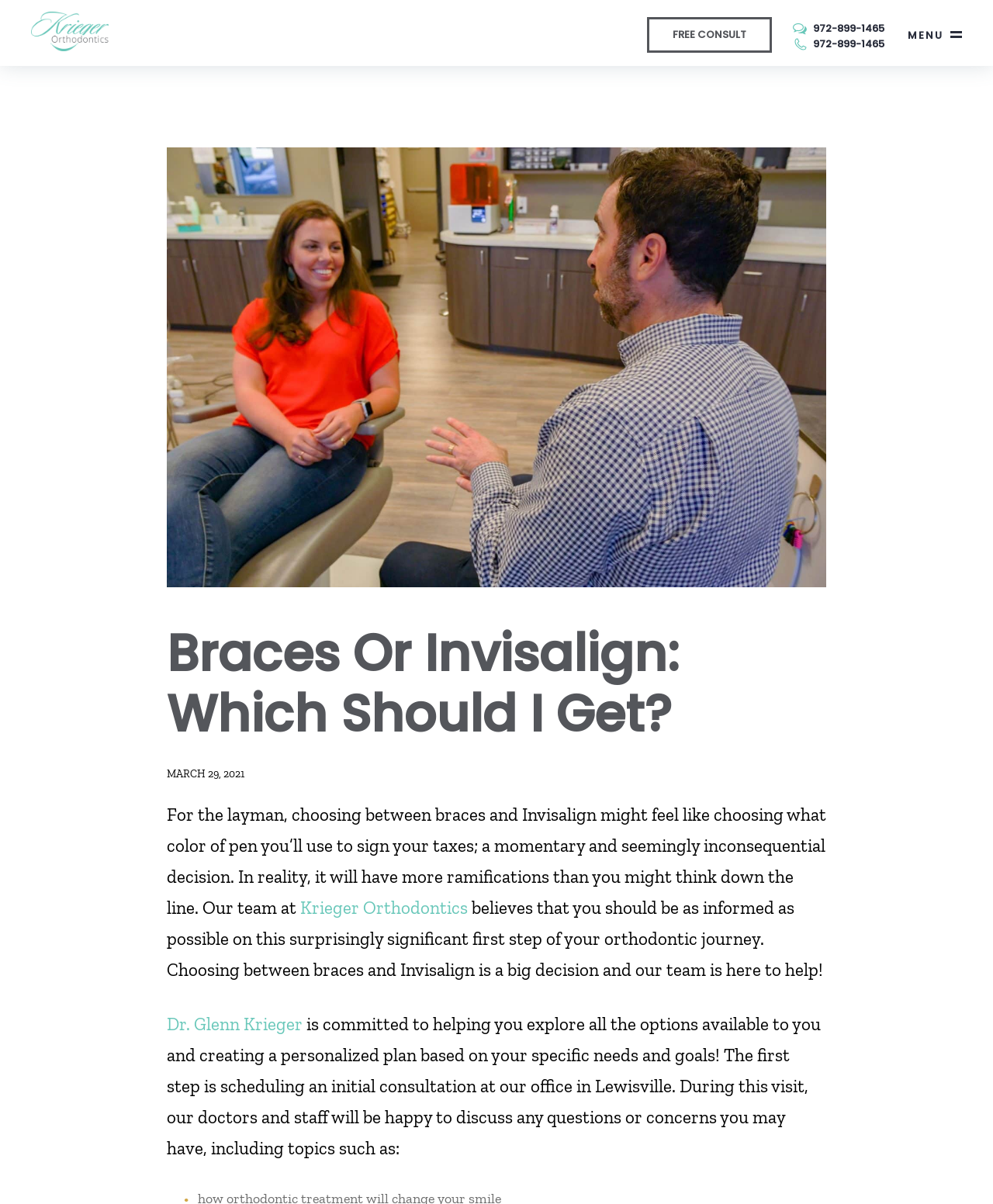Create a detailed summary of the webpage's content and design.

The webpage is about Krieger Orthodontics, specifically comparing braces and Invisalign. At the top left, there is a logo of Krieger Orthodontics. On the top right, there is a menu and a phone number "972-899-1465" with a small icon next to it. Below the phone number, there is a call-to-action button "FREE CONSULT".

The main content of the webpage is an article titled "Braces Or Invisalign: Which Should I Get?" with a large background image related to the topic. The article has a heading, a date "MARCH 29, 2021", and several paragraphs of text. The text explains the importance of choosing between braces and Invisalign, and how the team at Krieger Orthodontics can help with this decision. There are also links to "Krieger Orthodontics" and "Dr. Glenn Krieger" within the article.

The article discusses the significance of choosing between braces and Invisalign, and how the team at Krieger Orthodontics can help with this decision. It also mentions scheduling an initial consultation at their office in Lewisville, where the doctors and staff will discuss any questions or concerns the patient may have.